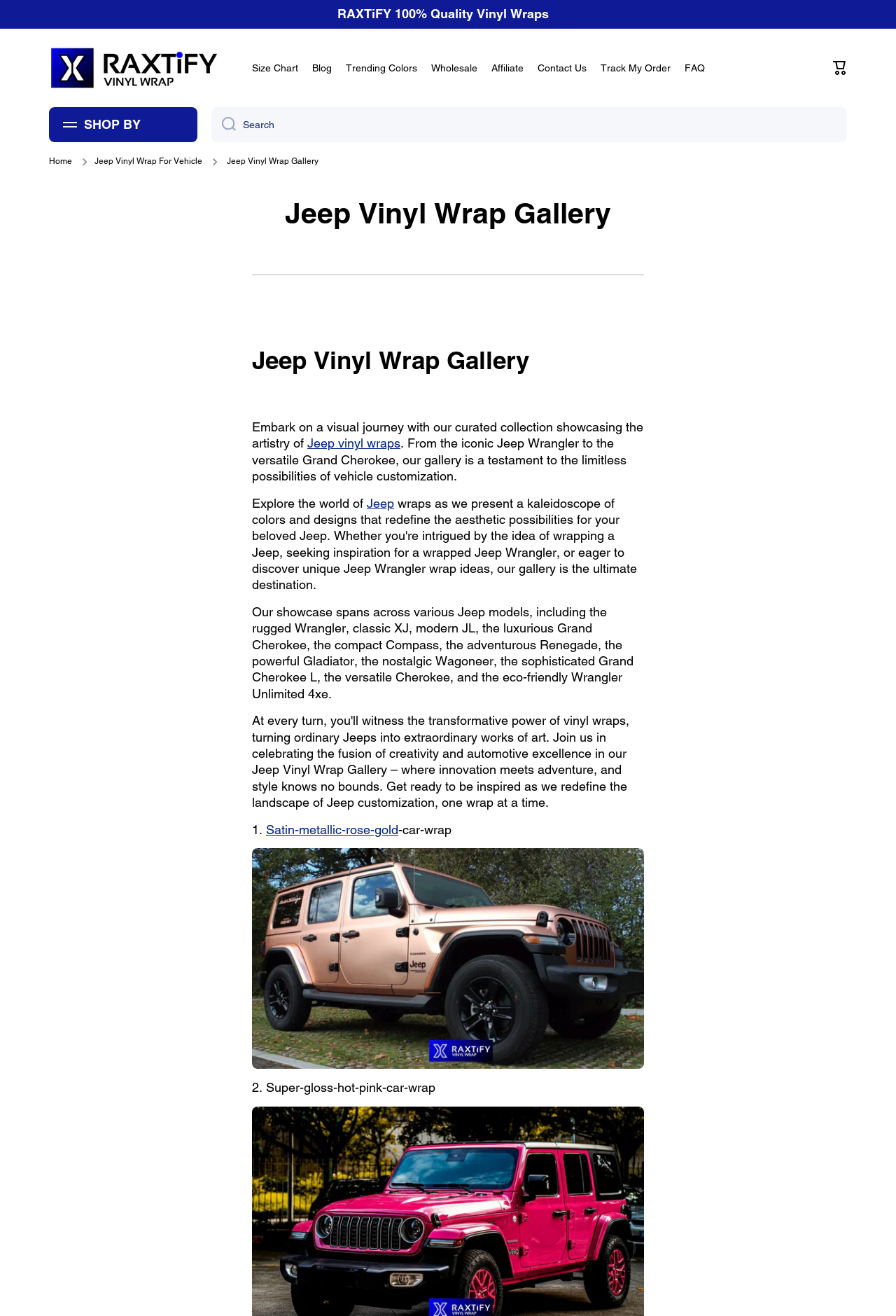Please mark the clickable region by giving the bounding box coordinates needed to complete this instruction: "Order Online Here!".

None